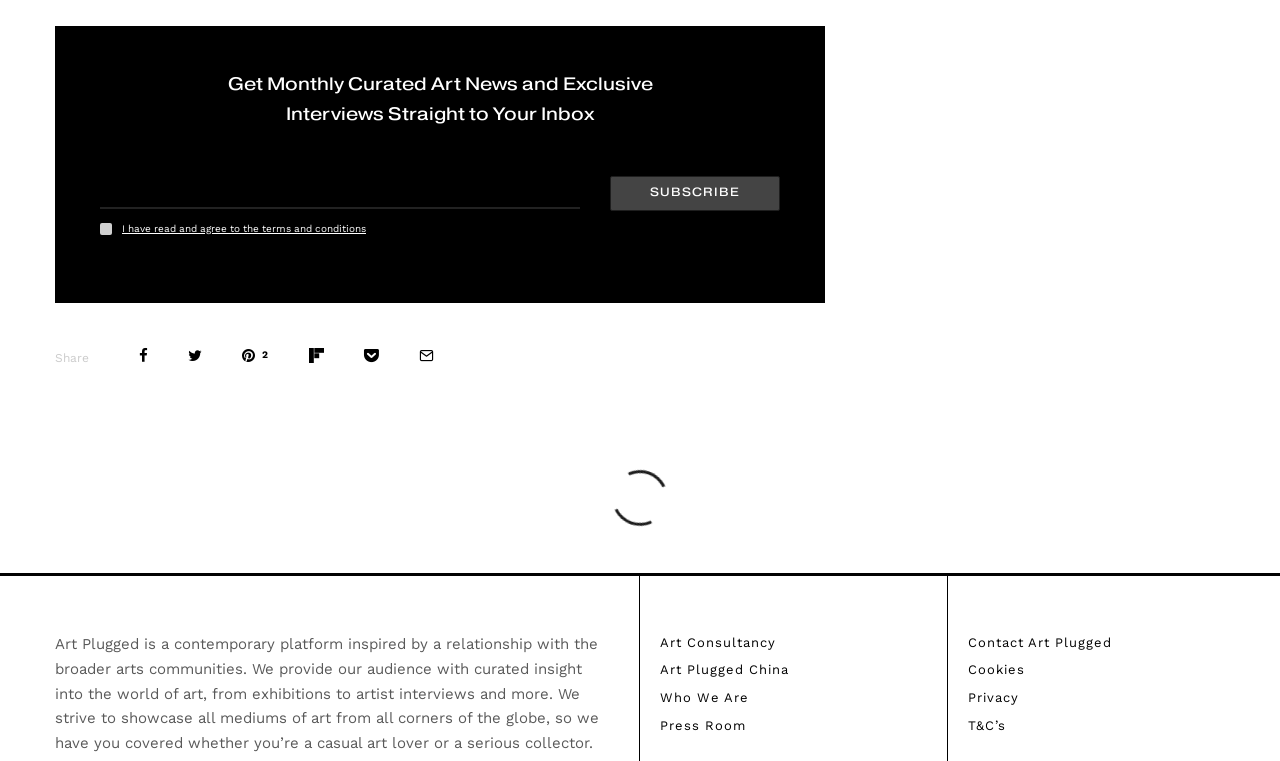Determine the bounding box coordinates for the UI element matching this description: "Cookies".

[0.756, 0.87, 0.8, 0.89]